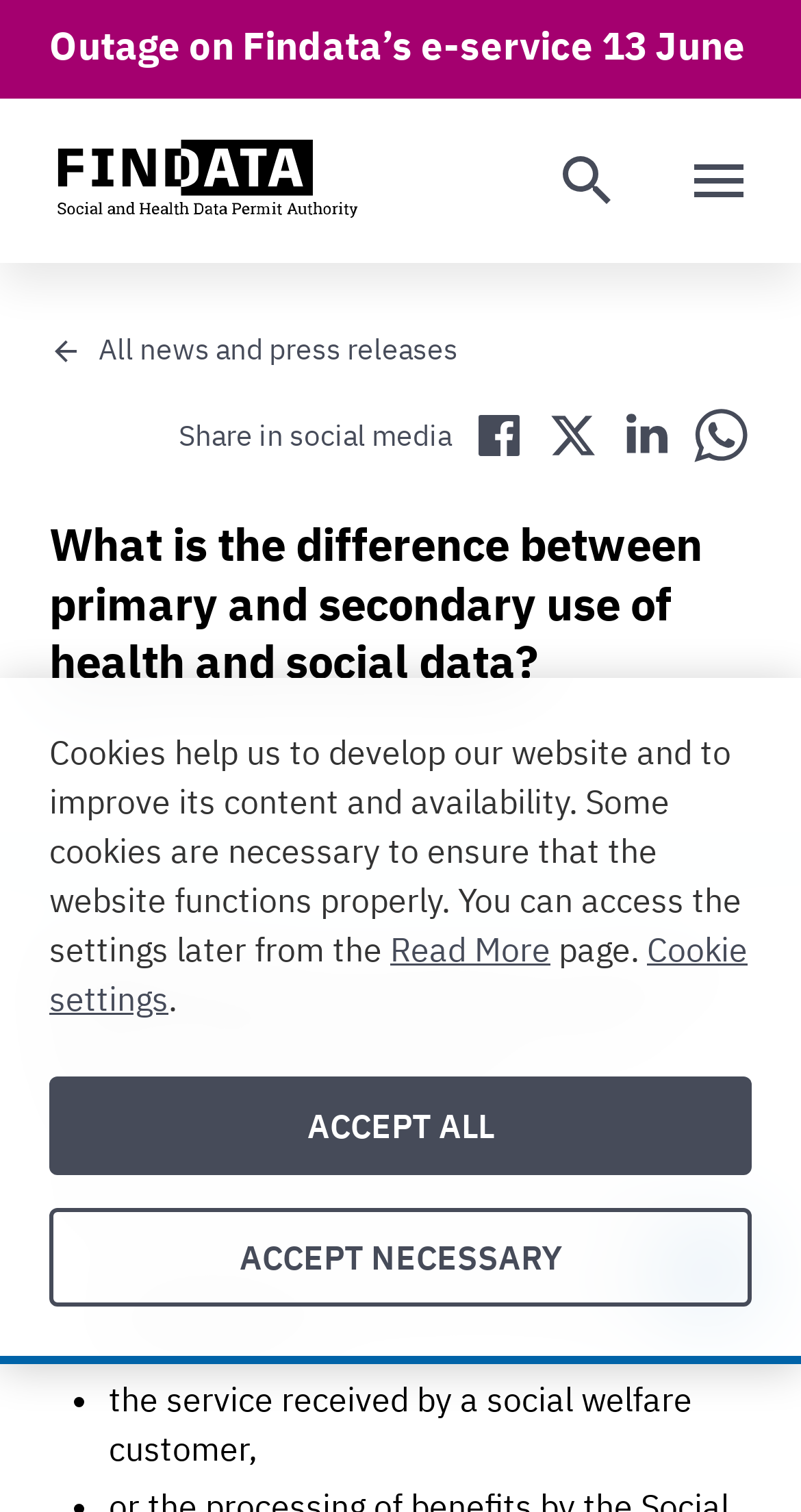Provide a one-word or one-phrase answer to the question:
What is the function of the 'Back to top' link?

Return to top